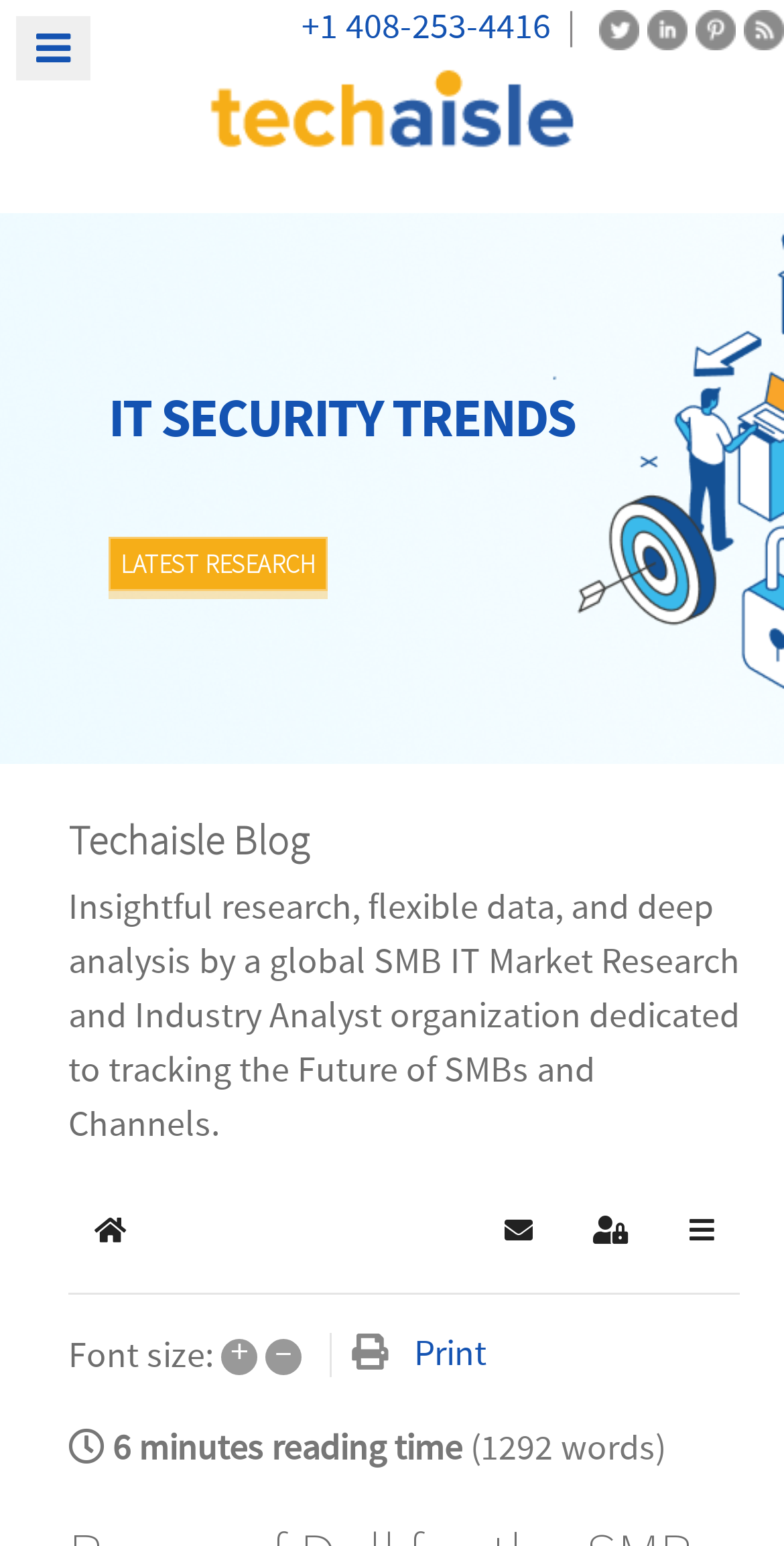How many social media links are there on the top right corner?
Please provide a comprehensive and detailed answer to the question.

I counted the social media links on the top right corner of the webpage and found four links: Twitter, LinkedIn, Pinterest, and Blog.